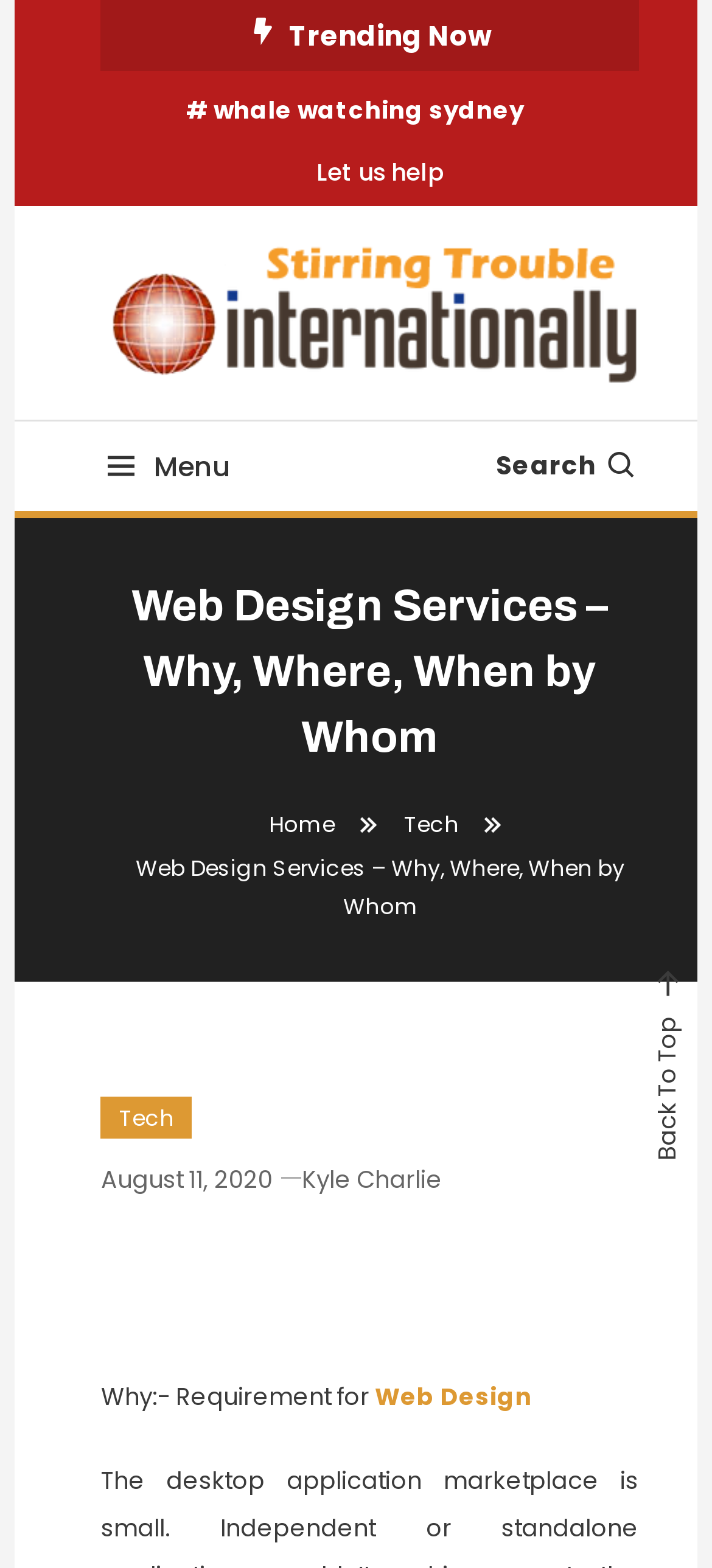Please find the bounding box coordinates of the section that needs to be clicked to achieve this instruction: "View archives for October 2021".

None